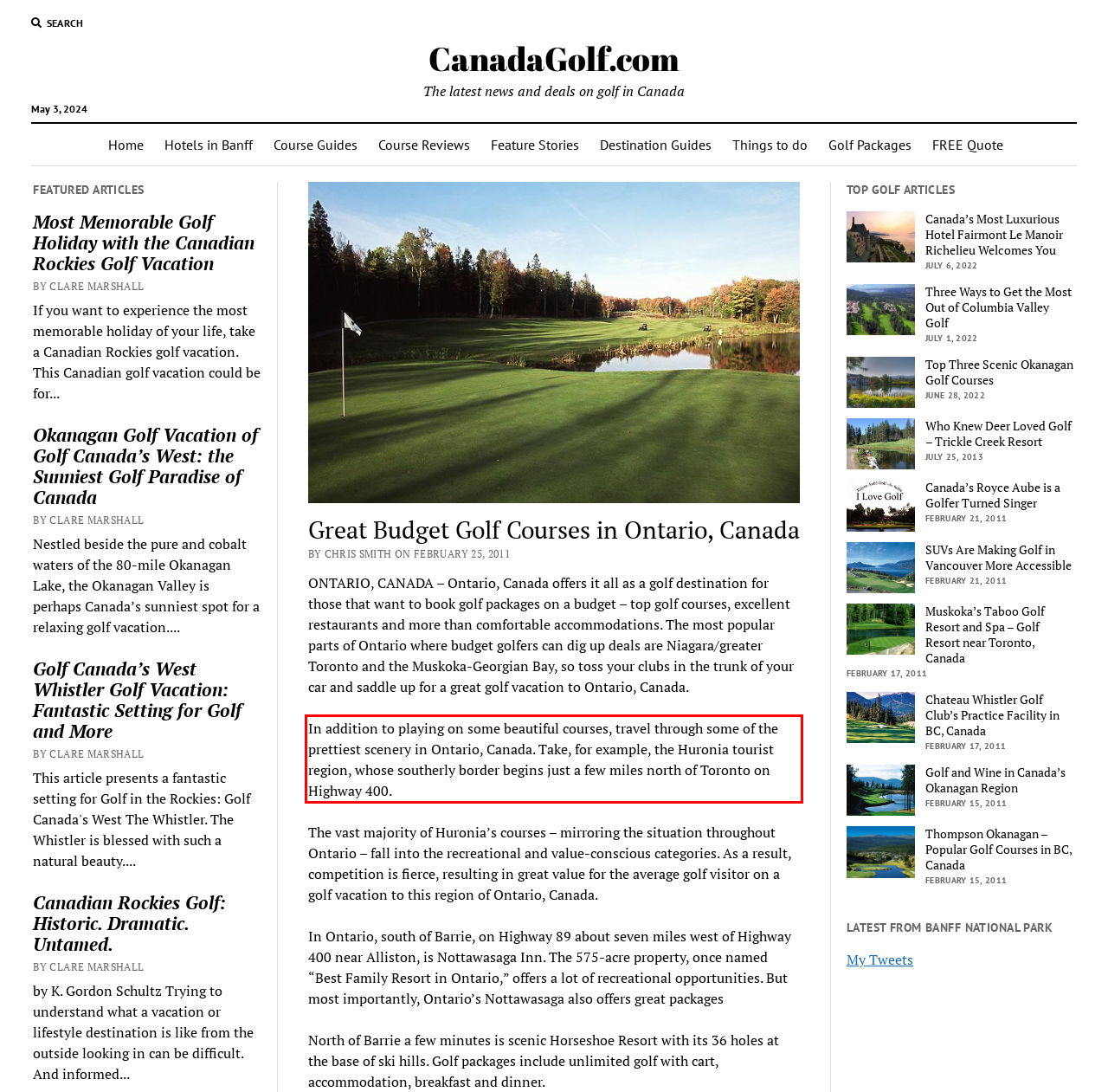Please use OCR to extract the text content from the red bounding box in the provided webpage screenshot.

In addition to playing on some beautiful courses, travel through some of the prettiest scenery in Ontario, Canada. Take, for example, the Huronia tourist region, whose southerly border begins just a few miles north of Toronto on Highway 400.